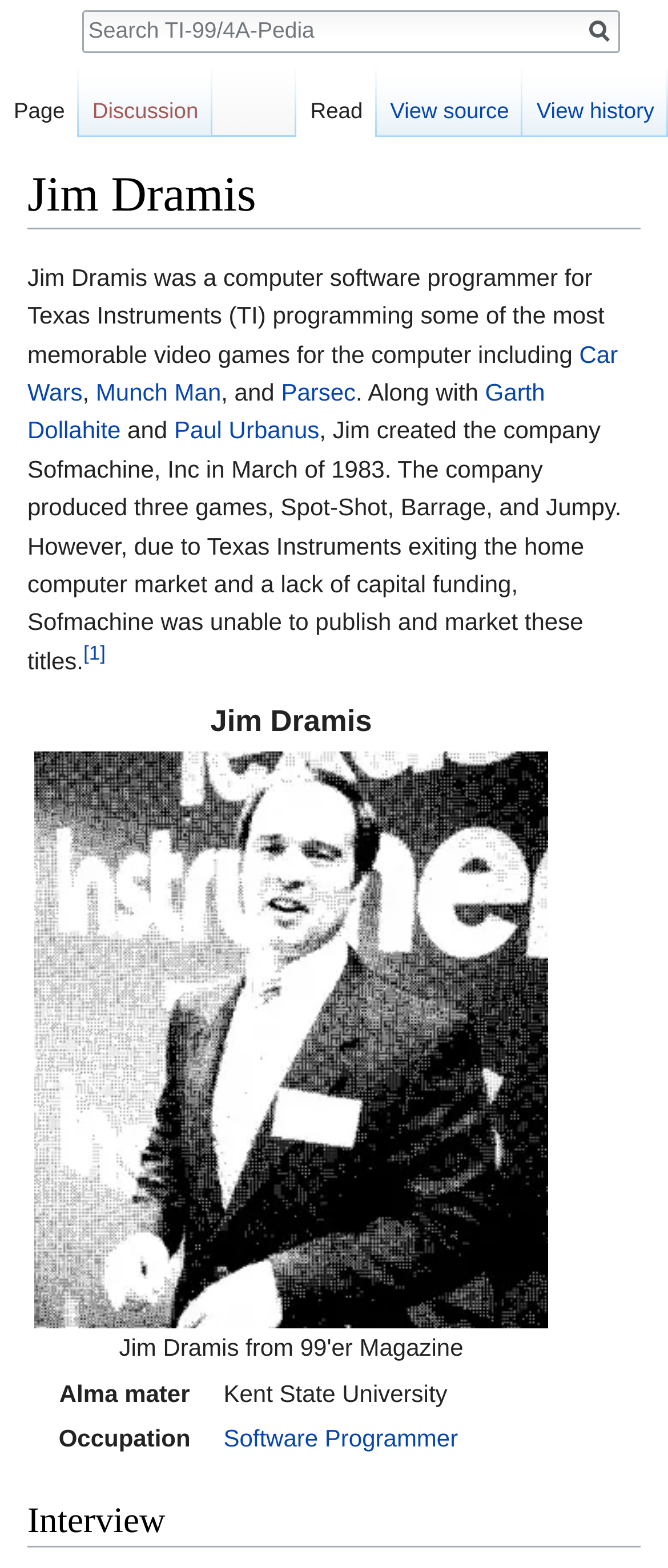Based on the image, please elaborate on the answer to the following question:
Where did Jim Dramis attend university?

The webpage mentions that Jim Dramis attended Kent State University, which is listed as his alma mater in the table.